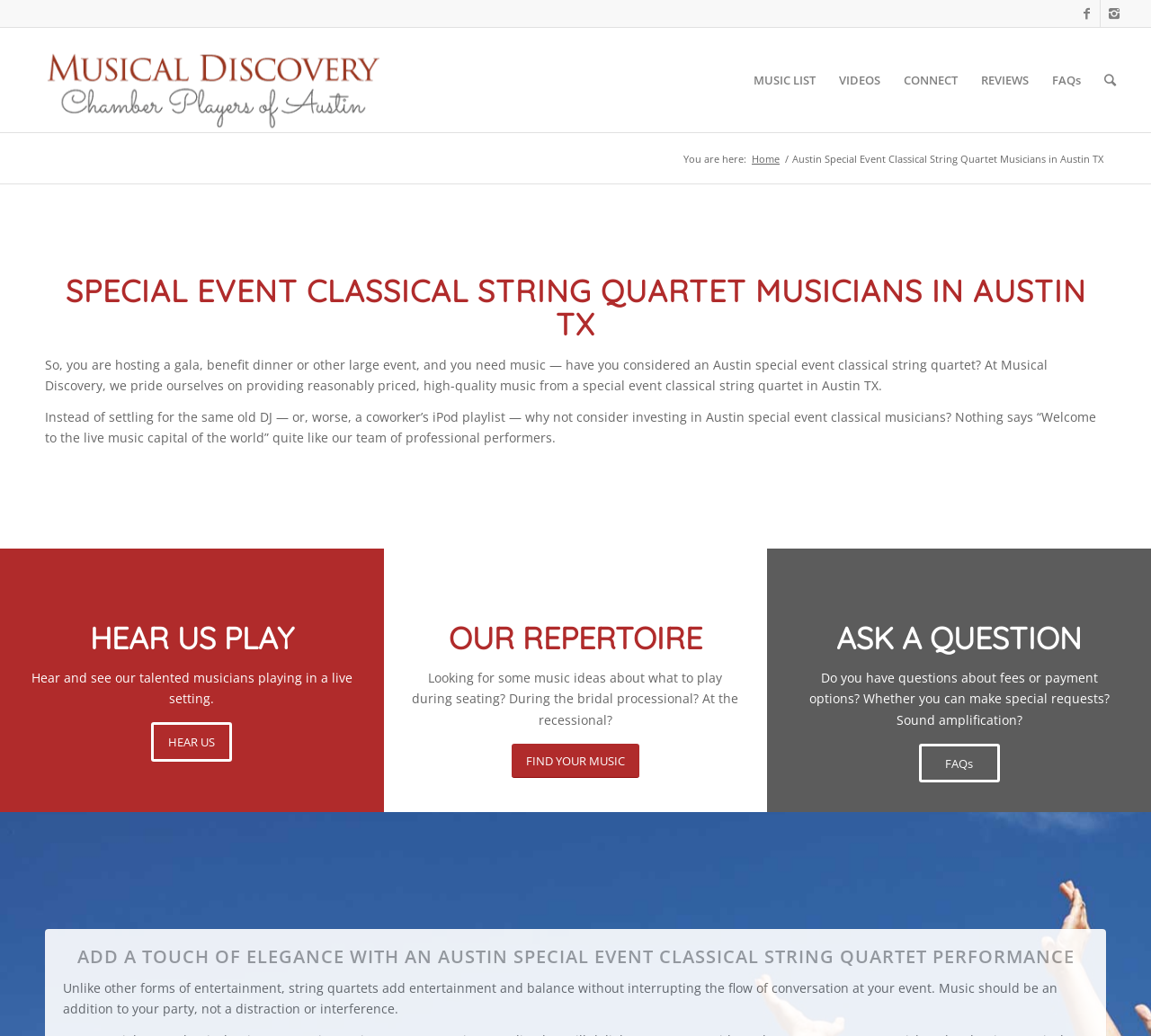Show the bounding box coordinates of the region that should be clicked to follow the instruction: "View music list."

[0.645, 0.027, 0.719, 0.128]